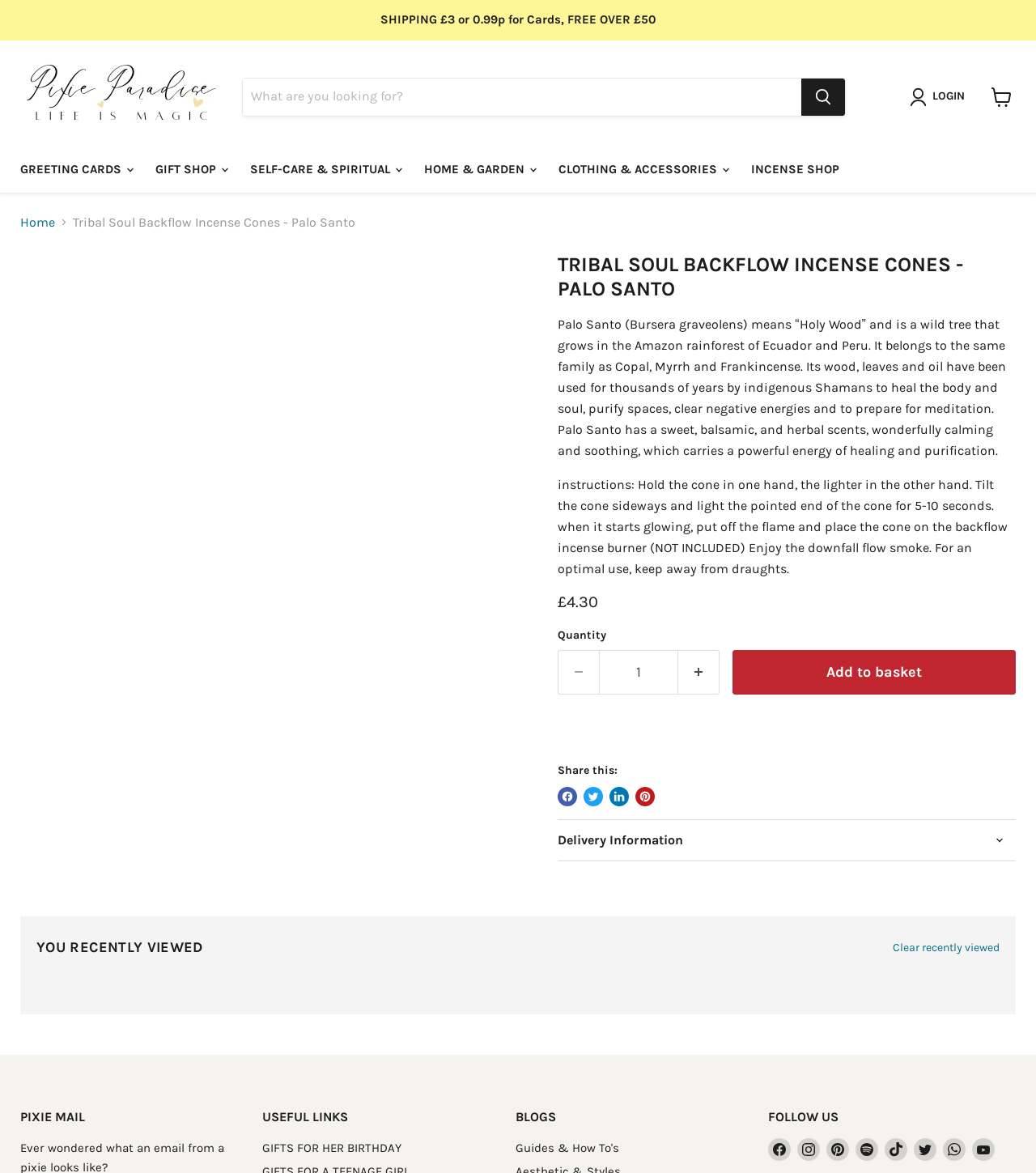Please pinpoint the bounding box coordinates for the region I should click to adhere to this instruction: "Add to basket".

[0.707, 0.554, 0.98, 0.592]